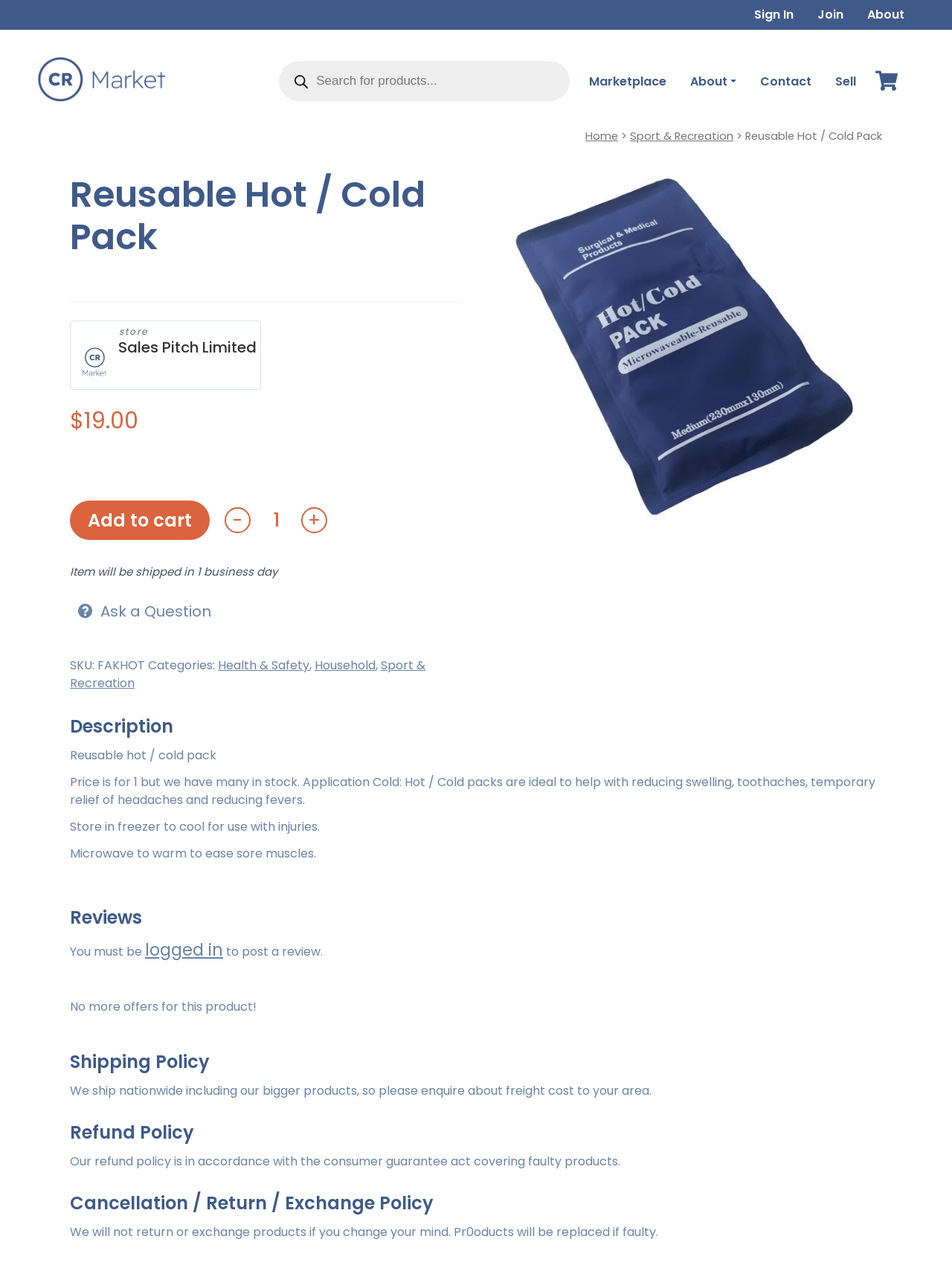Please determine the bounding box coordinates for the UI element described here. Use the format (top-left x, top-left y, bottom-right x, bottom-right y) with values bounded between 0 and 1: alt="CR Market"

[0.038, 0.055, 0.176, 0.068]